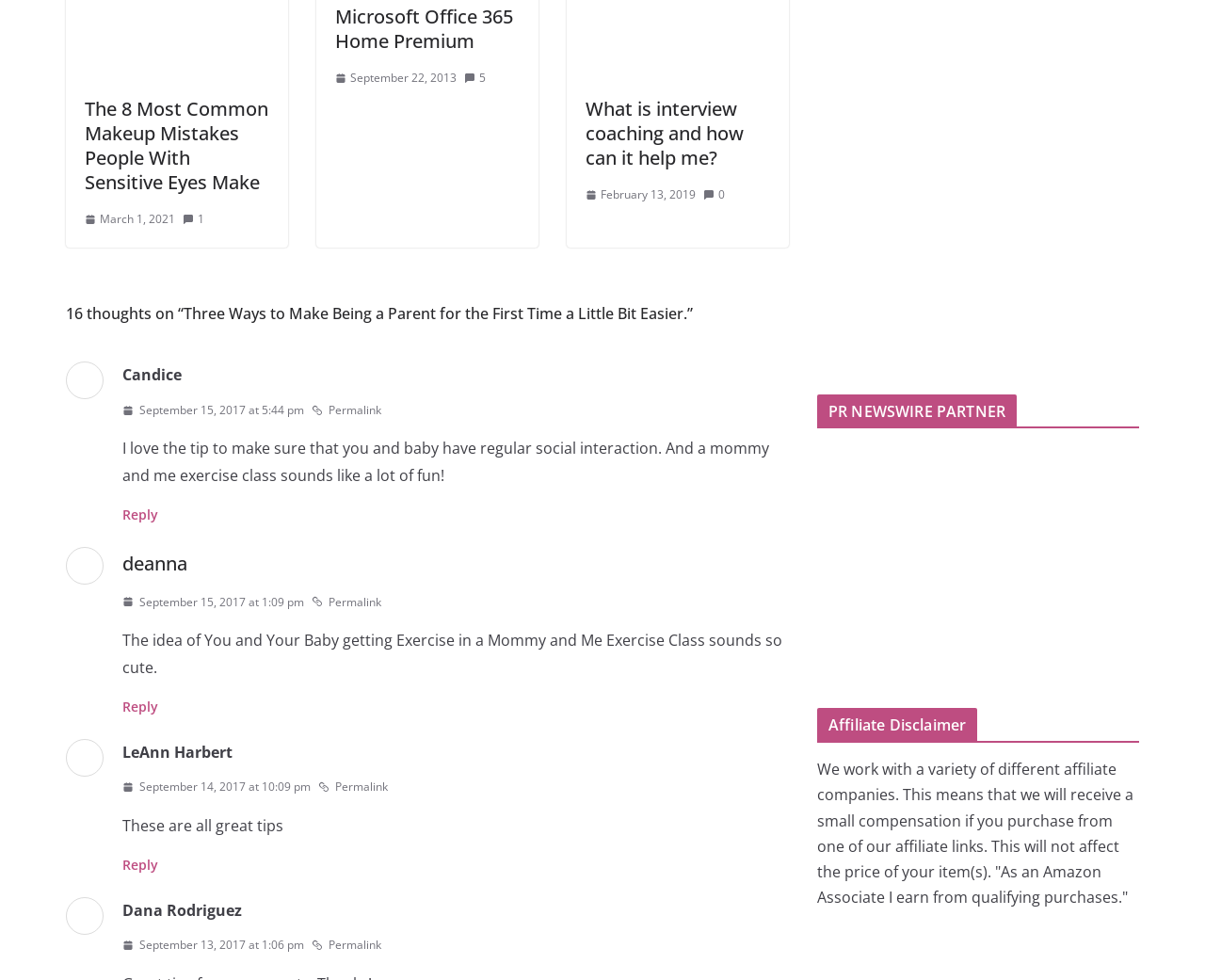Predict the bounding box coordinates of the UI element that matches this description: "alt="prnewswire partner"". The coordinates should be in the format [left, top, right, bottom] with each value between 0 and 1.

[0.714, 0.454, 0.909, 0.475]